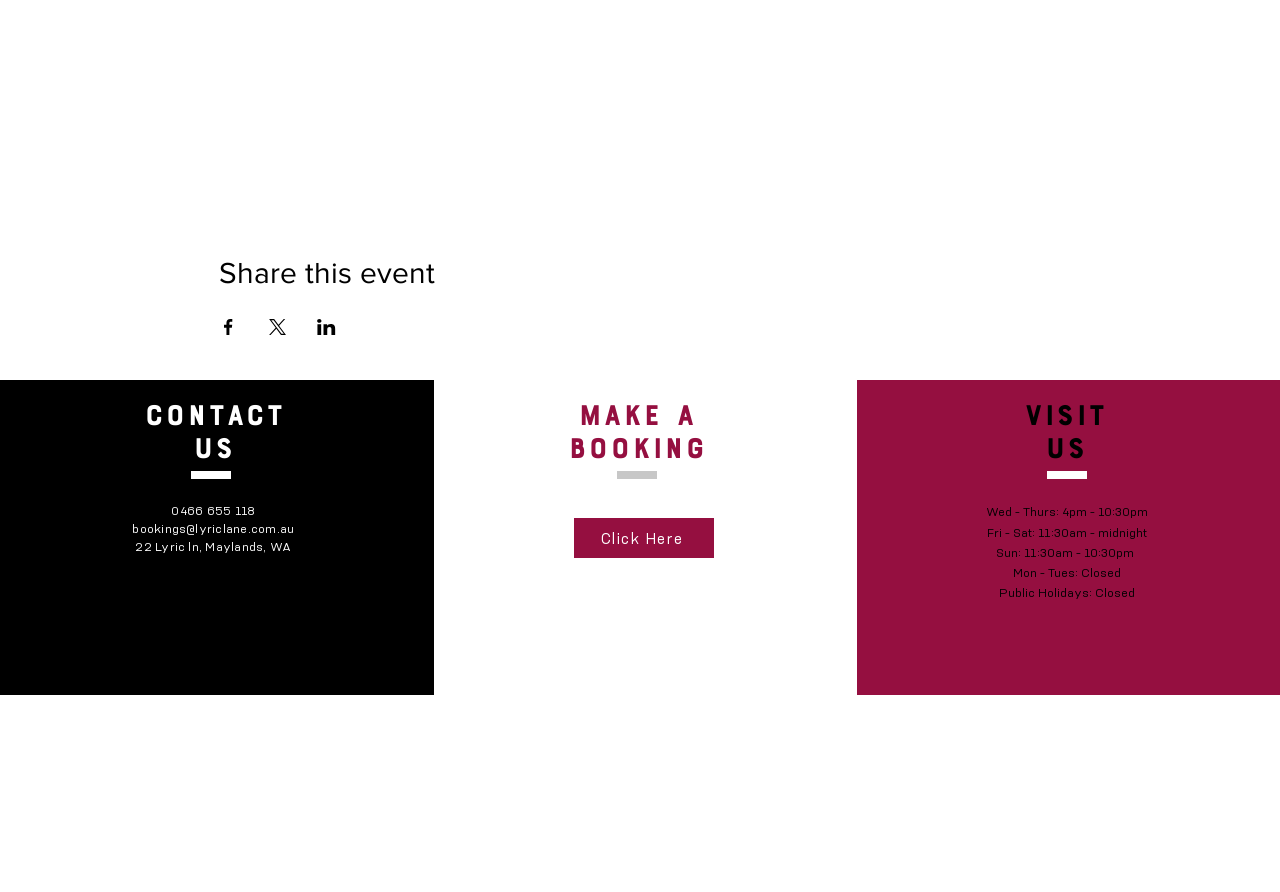How can I make a booking?
Please use the visual content to give a single word or phrase answer.

Click Here